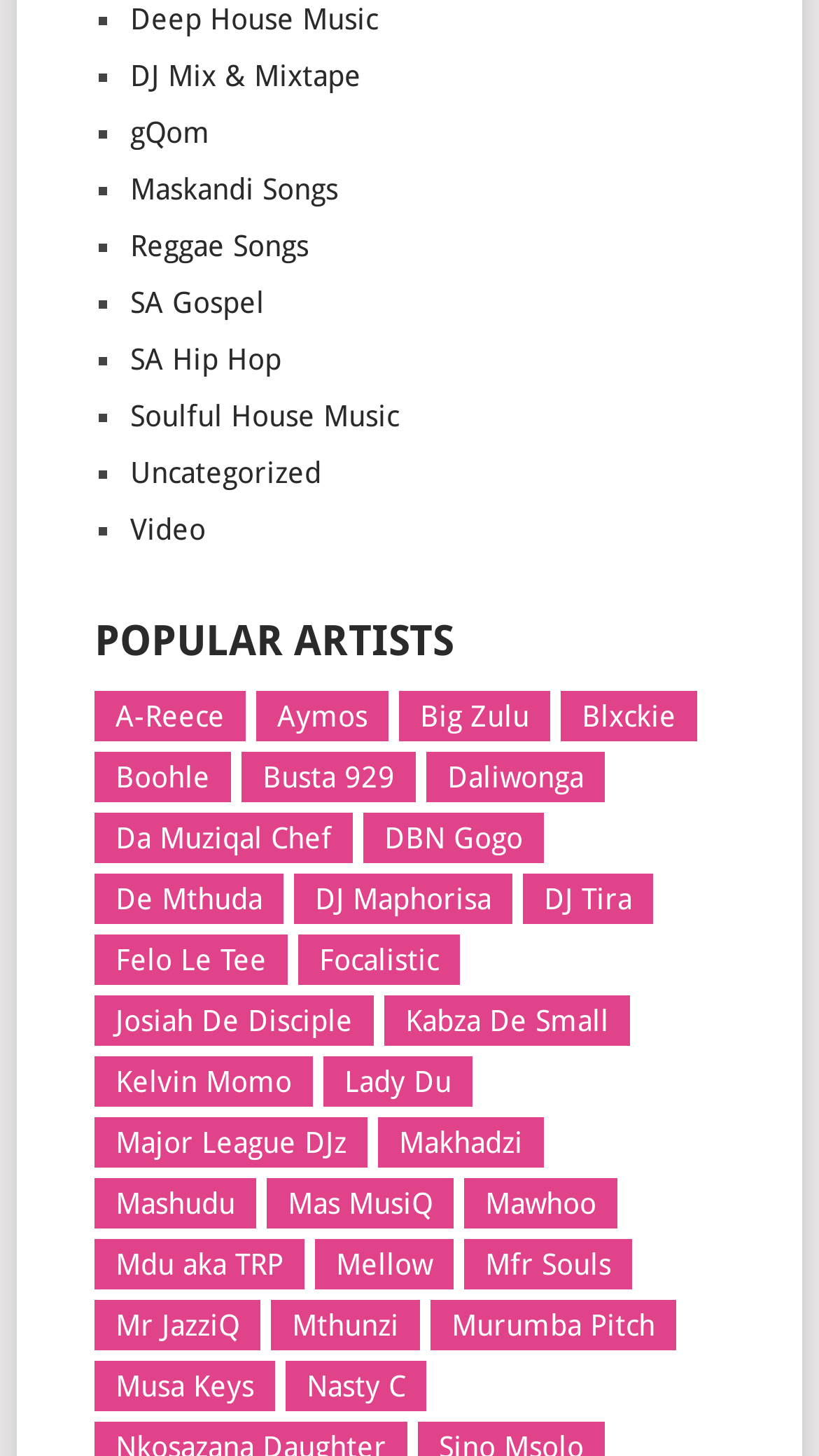Determine the bounding box coordinates of the clickable region to follow the instruction: "View A-Reece's items".

[0.115, 0.475, 0.3, 0.51]